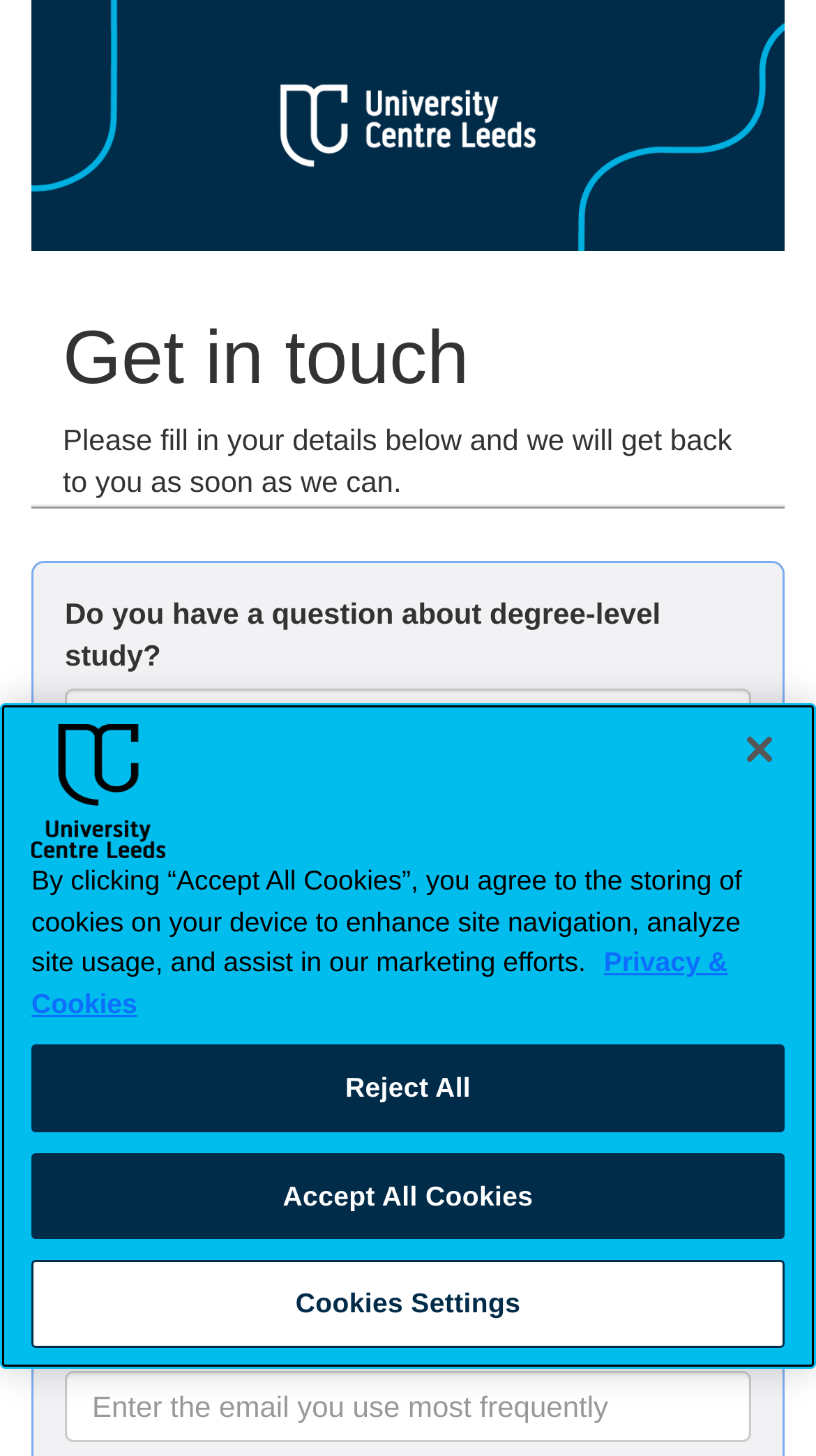Bounding box coordinates should be in the format (top-left x, top-left y, bottom-right x, bottom-right y) and all values should be floating point numbers between 0 and 1. Determine the bounding box coordinate for the UI element described as: Privacy & Cookies

[0.038, 0.769, 0.892, 0.818]